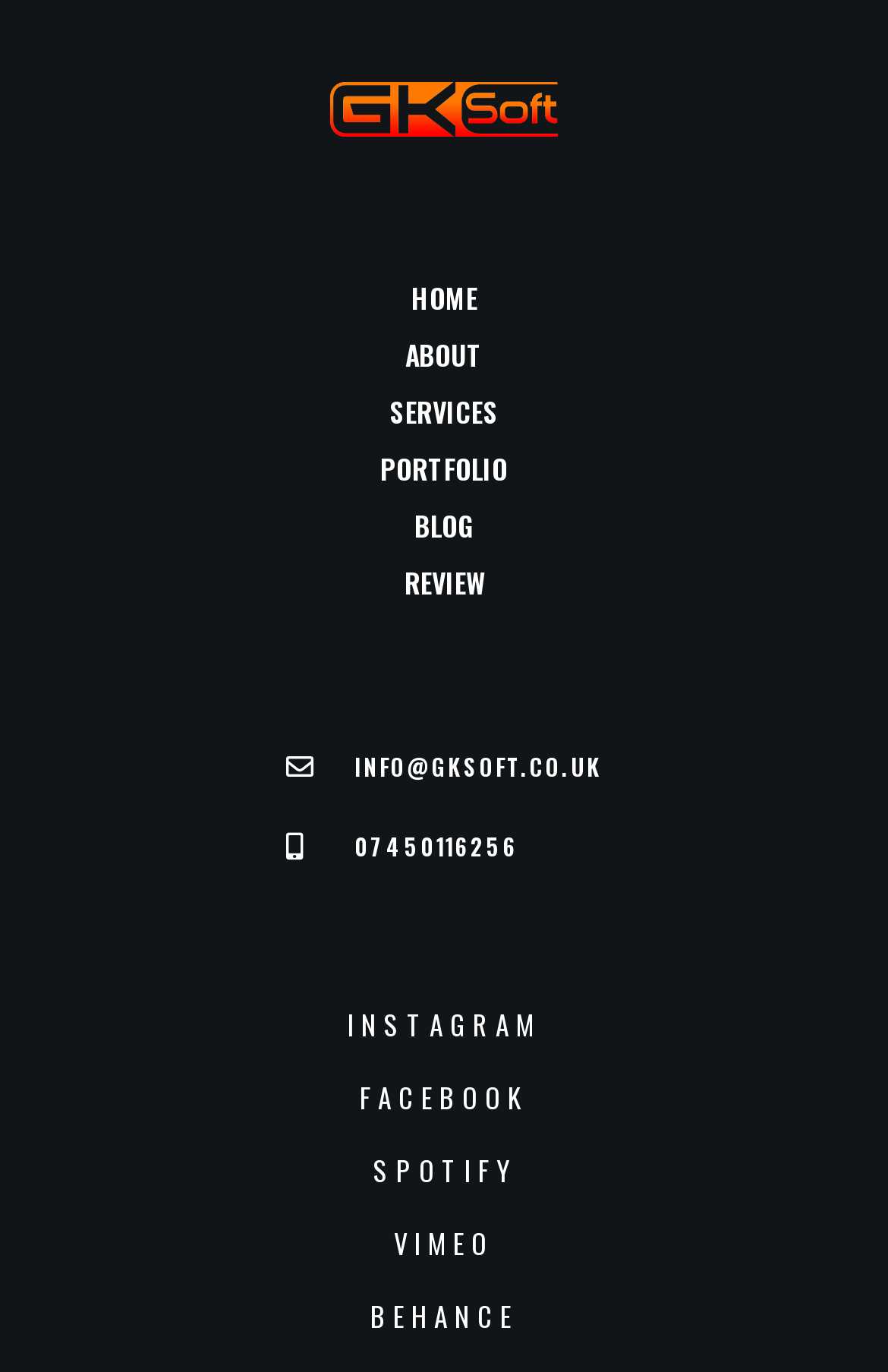Respond with a single word or phrase to the following question:
How many navigation links are present?

6